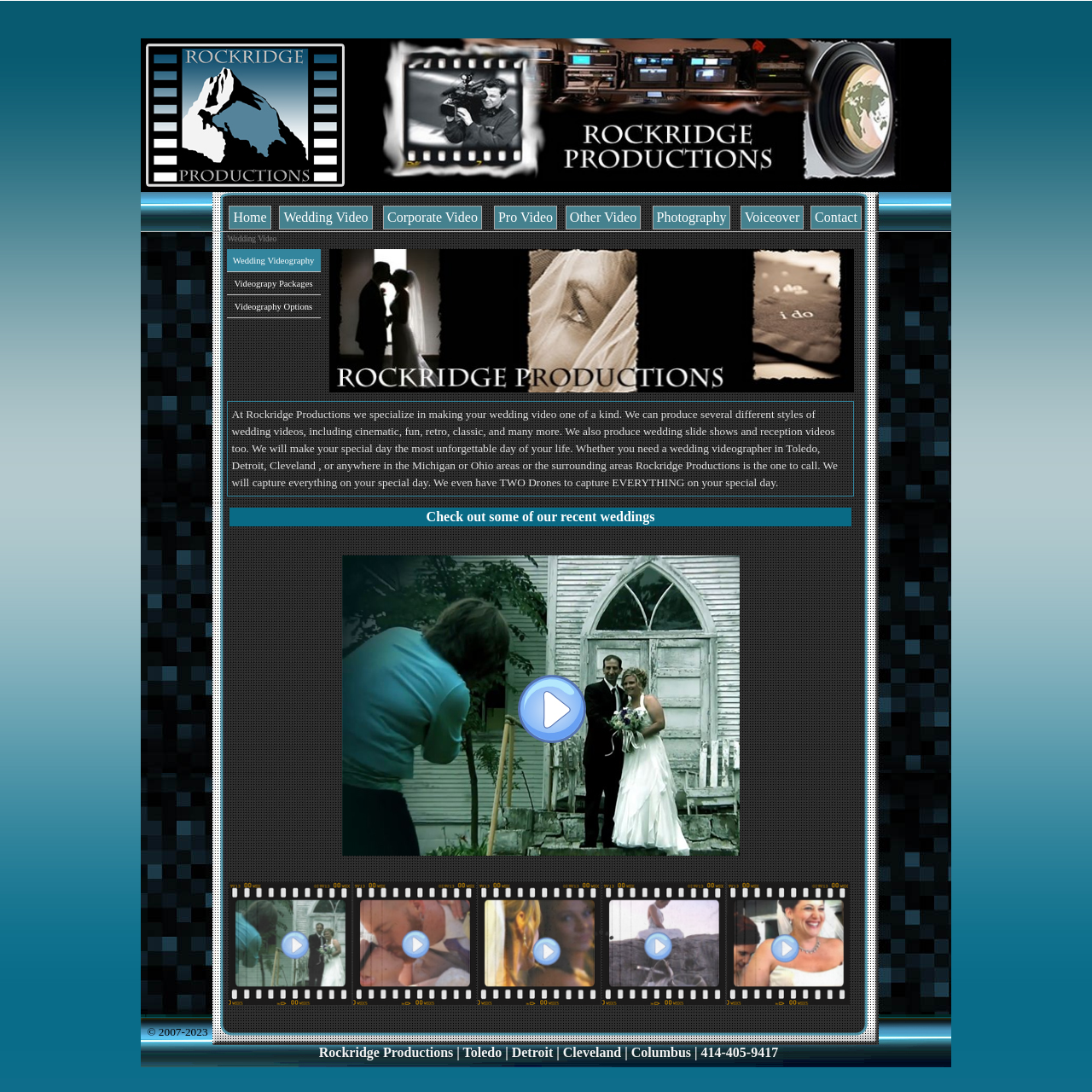Determine the bounding box coordinates for the UI element described. Format the coordinates as (top-left x, top-left y, bottom-right x, bottom-right y) and ensure all values are between 0 and 1. Element description: Contact

[0.742, 0.188, 0.789, 0.21]